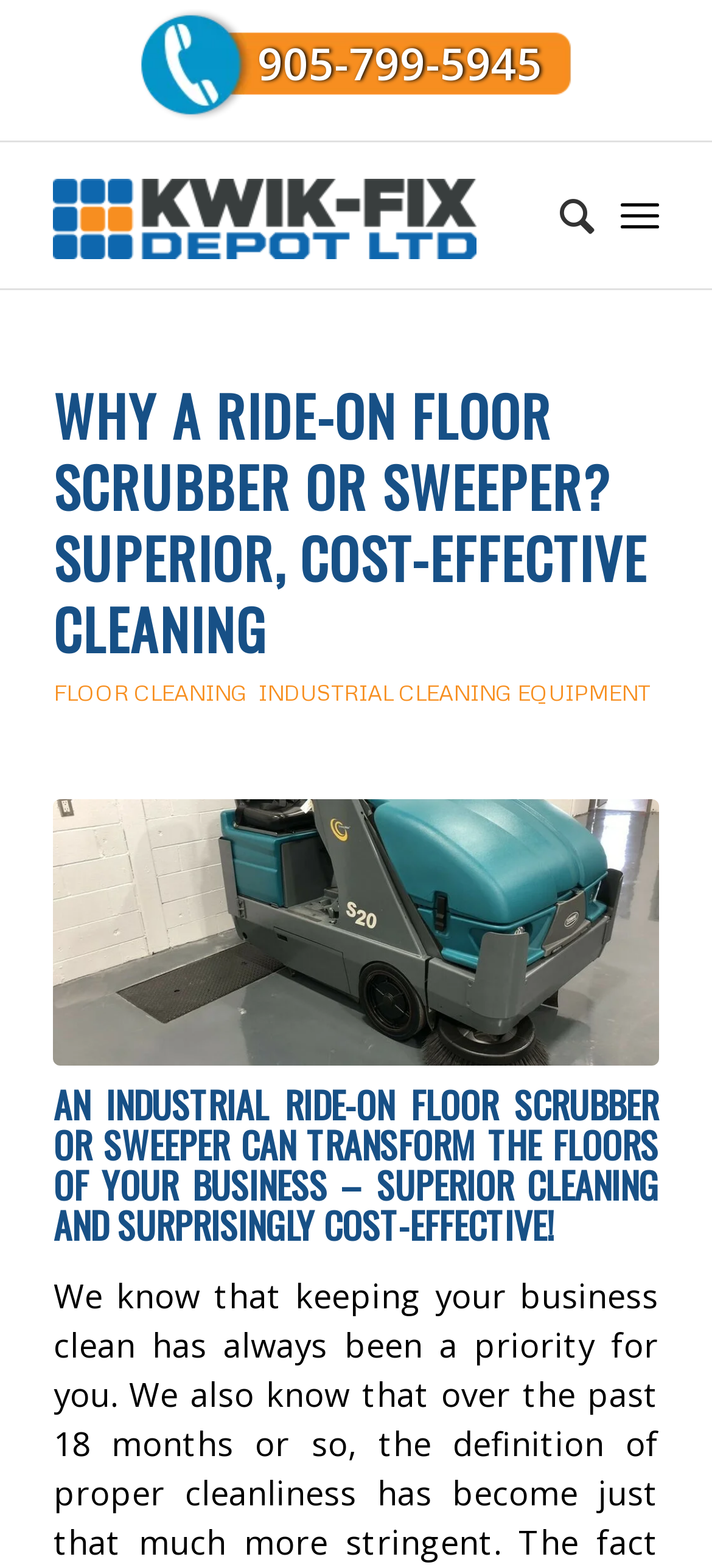Show the bounding box coordinates for the HTML element as described: "Industrial Cleaning Equipment".

[0.362, 0.433, 0.913, 0.451]